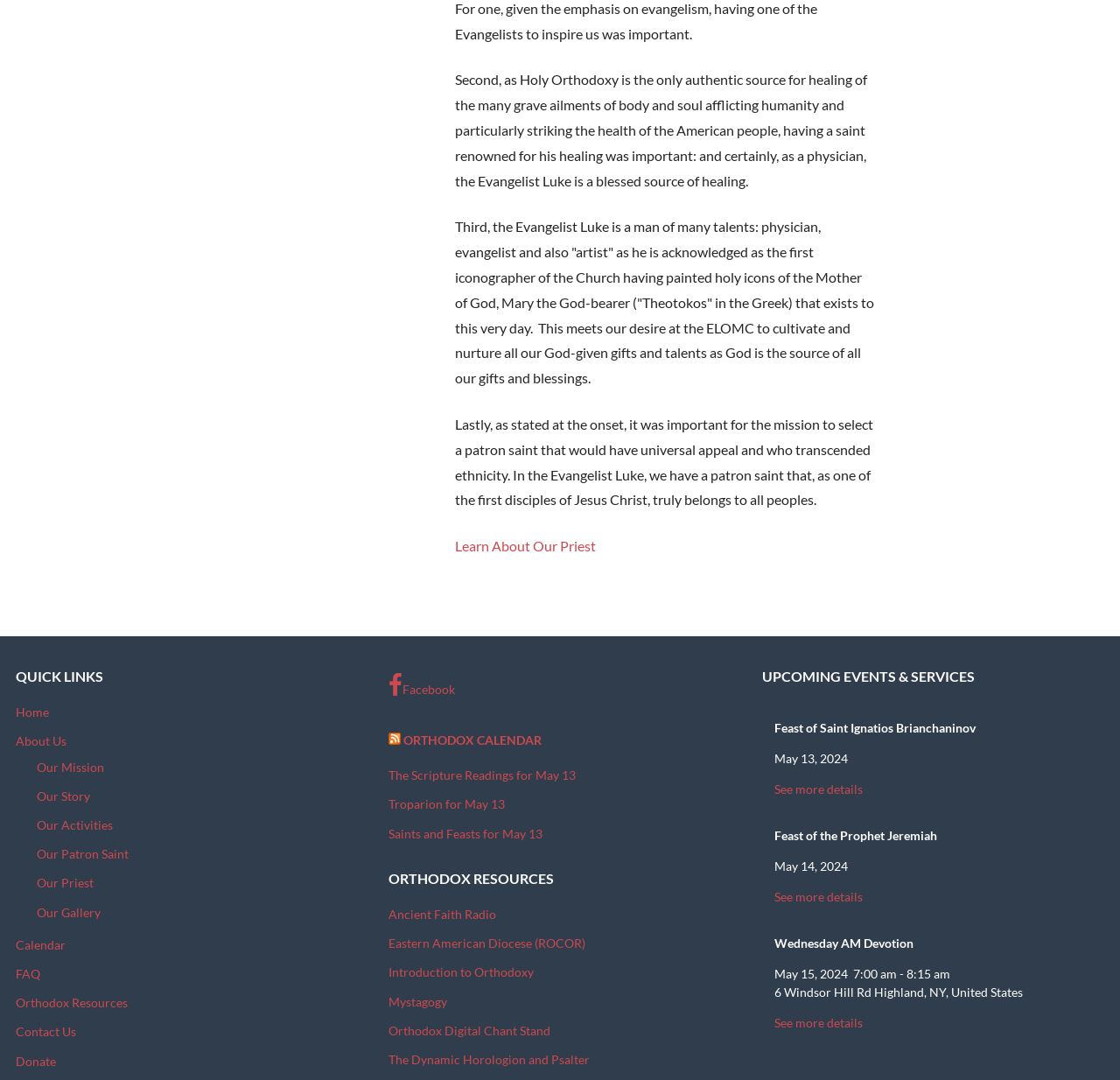How many upcoming events are listed?
Answer the question based on the image using a single word or a brief phrase.

3